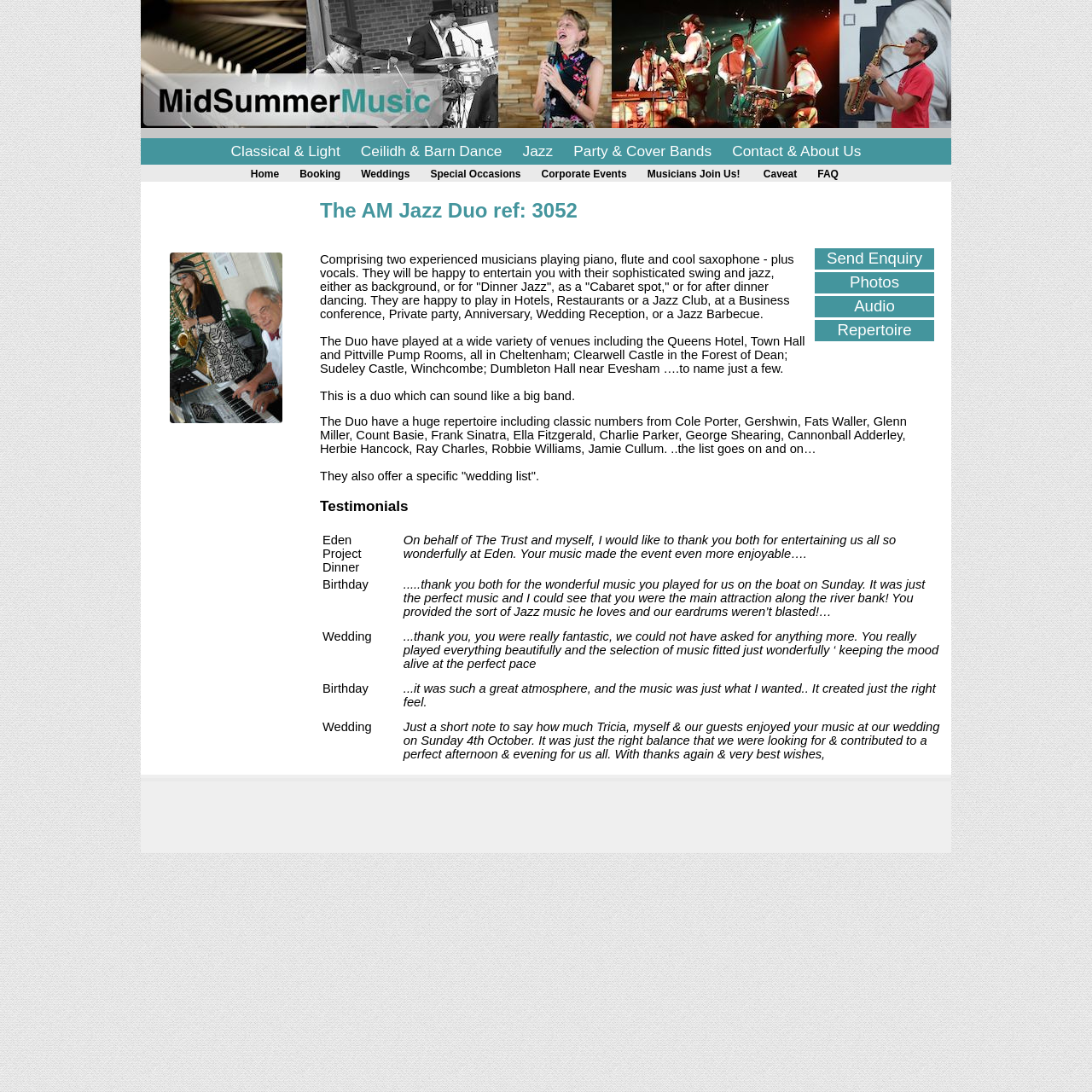Create an elaborate caption for the webpage.

The webpage is about The AM Jazz Duo, a musical group that provides entertainment for various events. At the top of the page, there is a navigation menu with links to different sections, including "Classical & Light", "Ceilidh & Barn Dance", "Jazz", "Party & Cover Bands", "Contact & About Us", and more.

Below the navigation menu, there is a heading that reads "The AM Jazz Duo ref: 3052" and an image of the duo. To the right of the image, there are links to "Send Enquiry", "Photos", "Audio", and "Repertoire".

The main content of the page describes the duo's music style and services. They are a two-person group that plays piano, flute, saxophone, and vocals, and they can provide entertainment for events such as weddings, private parties, and business conferences. They have a wide range of repertoire, including classic numbers from famous artists like Cole Porter, Gershwin, and Frank Sinatra.

The page also features testimonials from satisfied clients, including quotes from events at the Eden Project, birthdays, and weddings. These testimonials are organized in a table format, with each row representing a different event and featuring a brief description of the event and a quote from the client.

Overall, the webpage provides an overview of The AM Jazz Duo's services and showcases their music style and expertise through testimonials from previous clients.